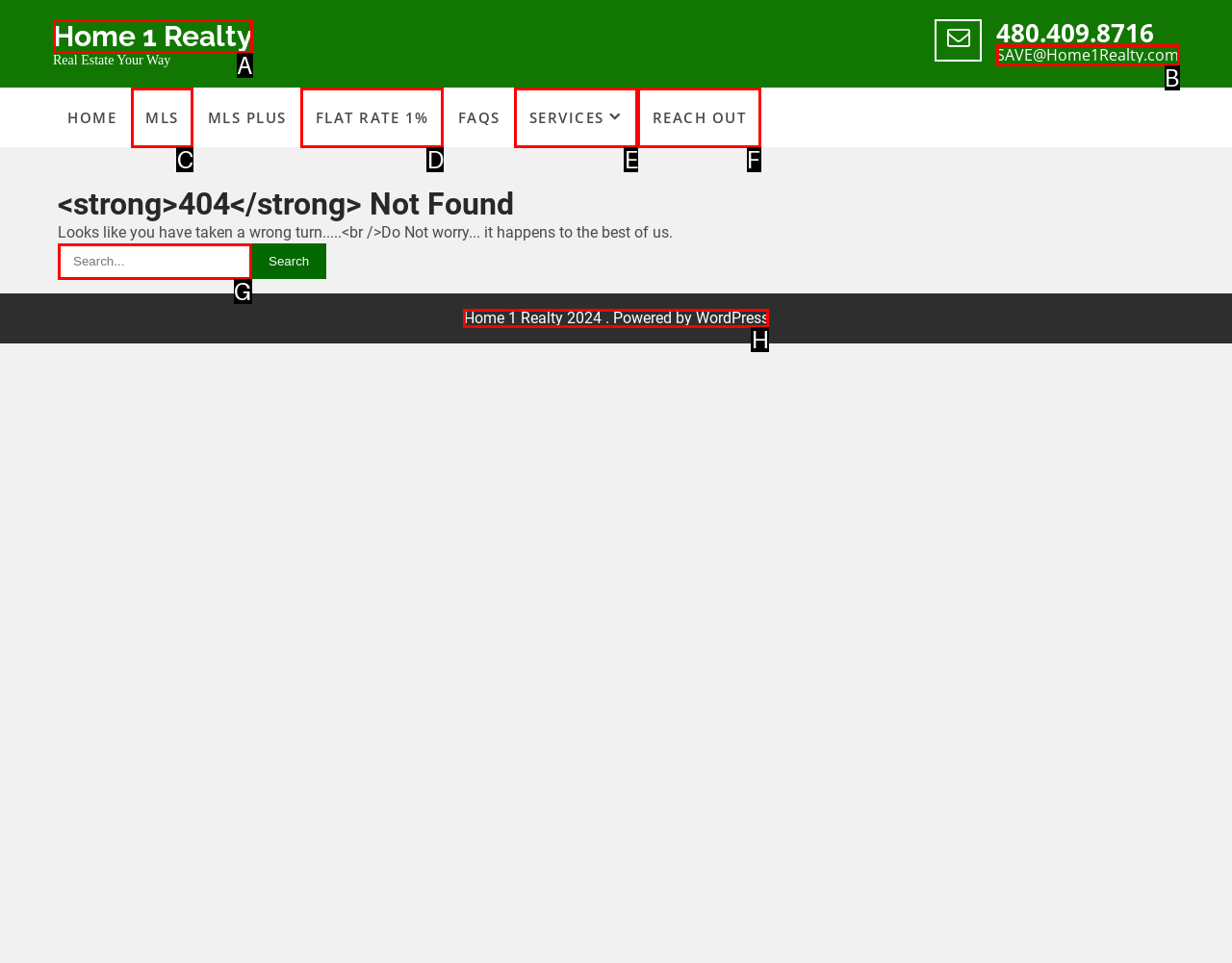Identify which HTML element should be clicked to fulfill this instruction: go to home page Reply with the correct option's letter.

A